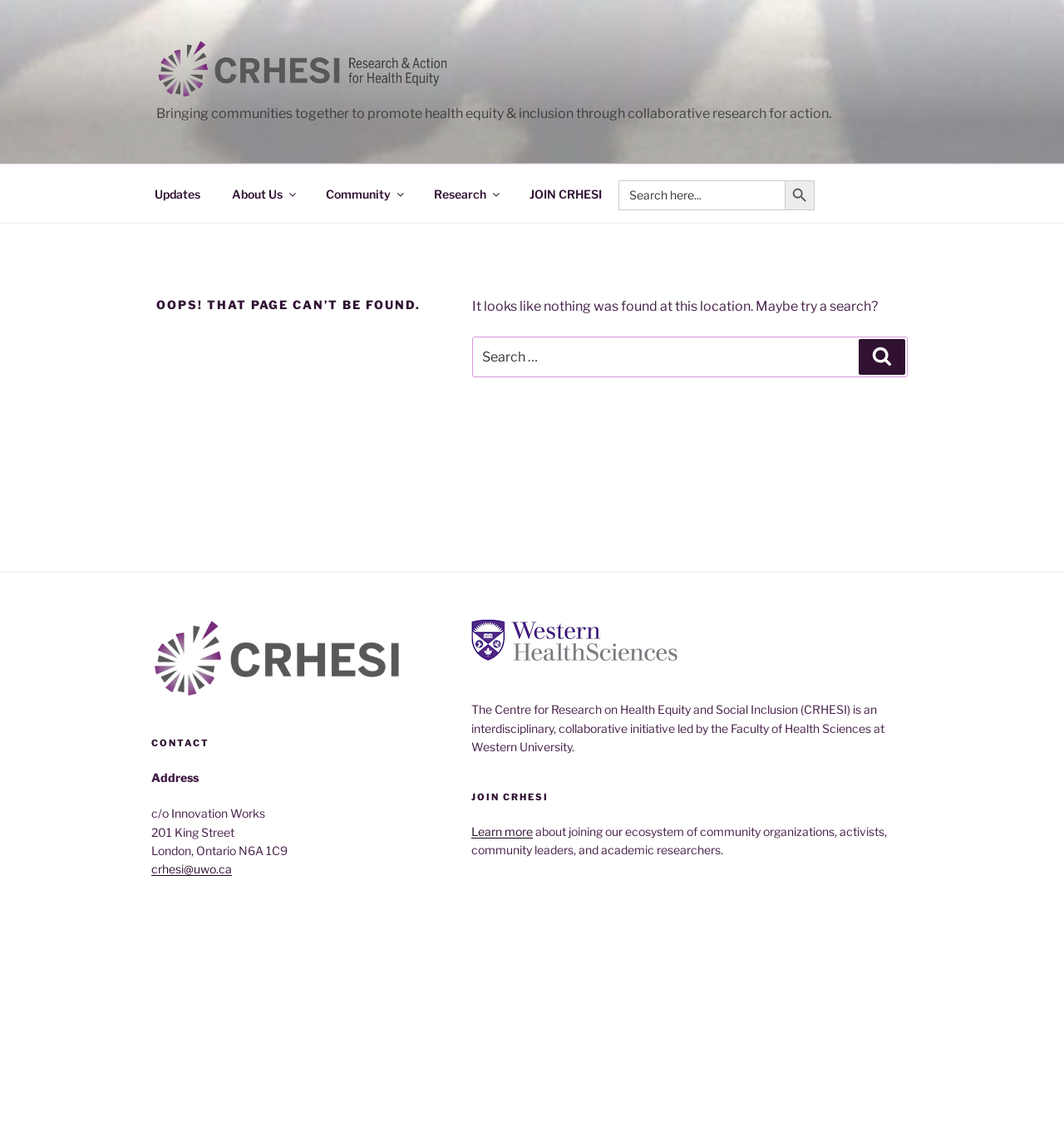Please find the bounding box coordinates of the clickable region needed to complete the following instruction: "Click the 'JOIN CRHESI' button". The bounding box coordinates must consist of four float numbers between 0 and 1, i.e., [left, top, right, bottom].

[0.484, 0.152, 0.579, 0.188]